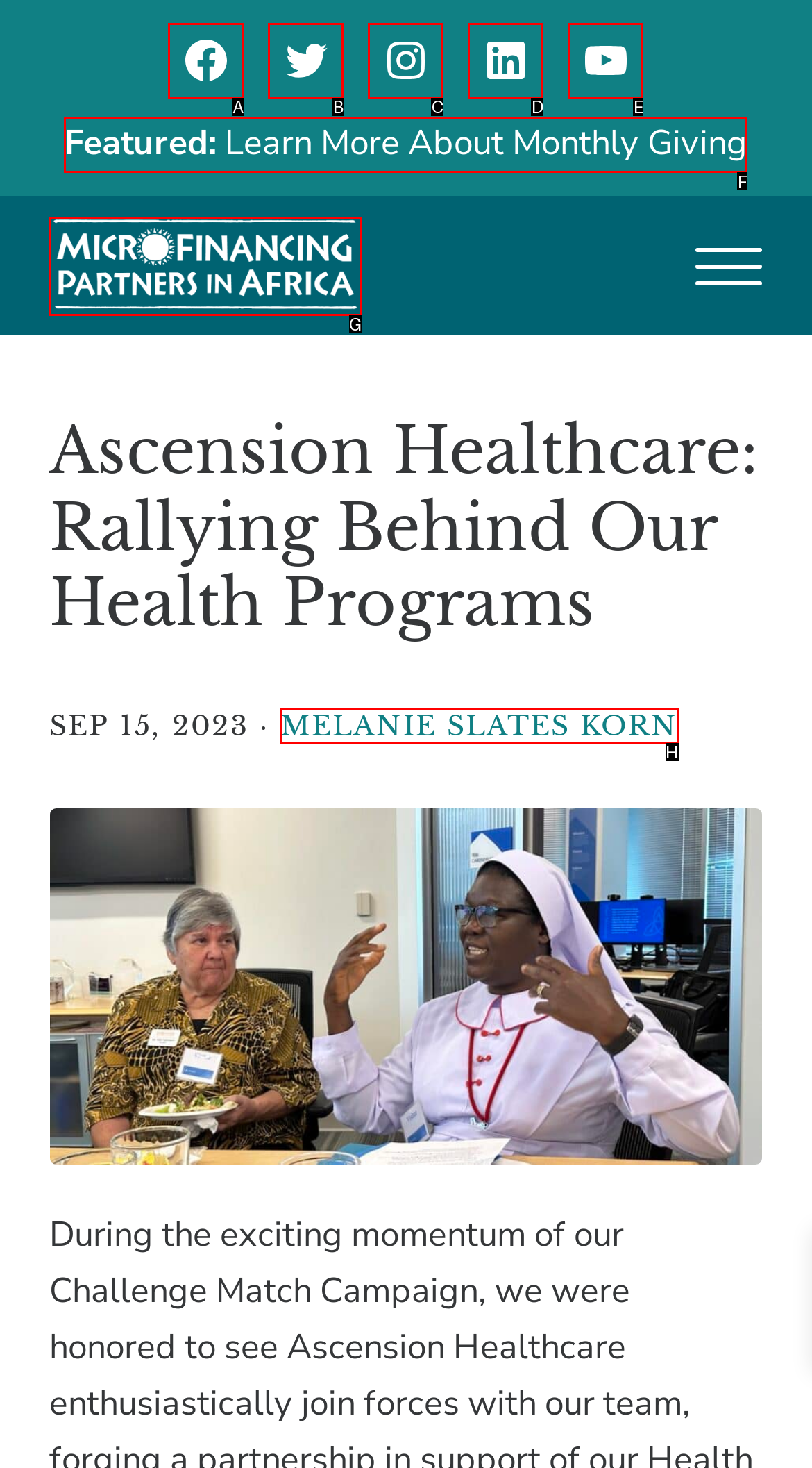Tell me which one HTML element best matches the description: Melanie Slates Korn
Answer with the option's letter from the given choices directly.

H